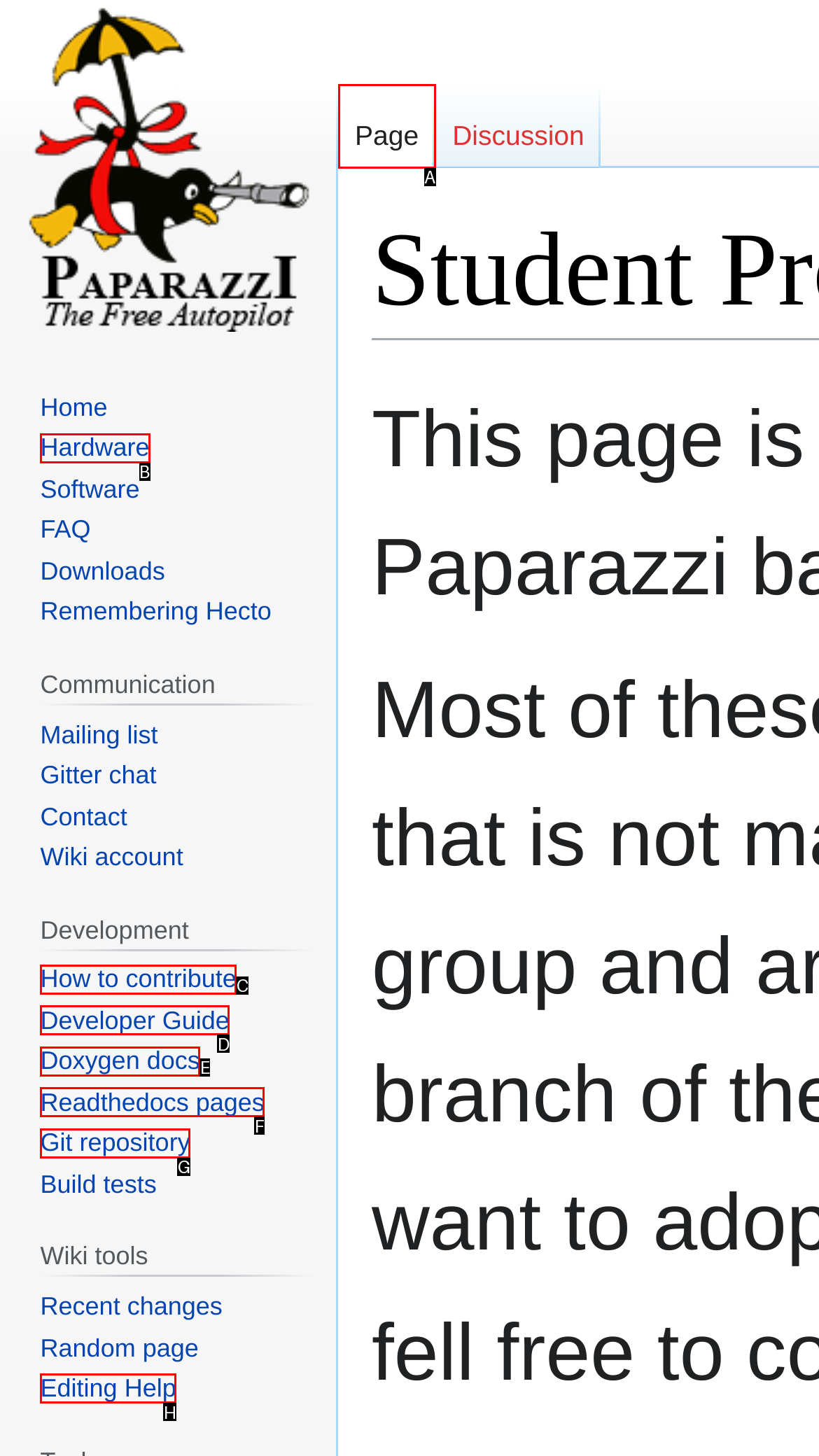Point out the UI element to be clicked for this instruction: Go to hardware page. Provide the answer as the letter of the chosen element.

B